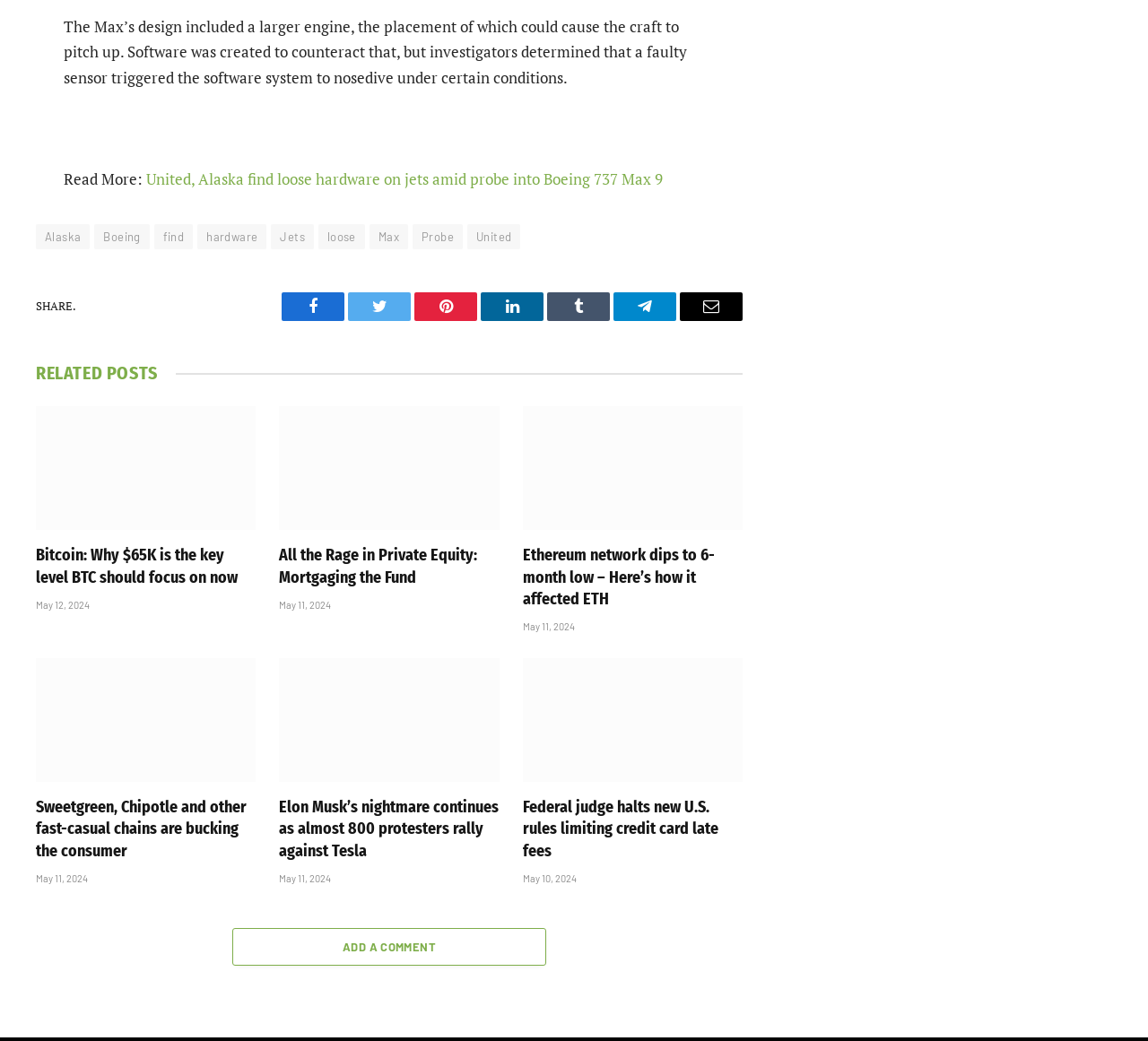Locate the bounding box coordinates of the clickable area needed to fulfill the instruction: "Read more about Boeing 737 Max 9".

[0.127, 0.162, 0.577, 0.182]